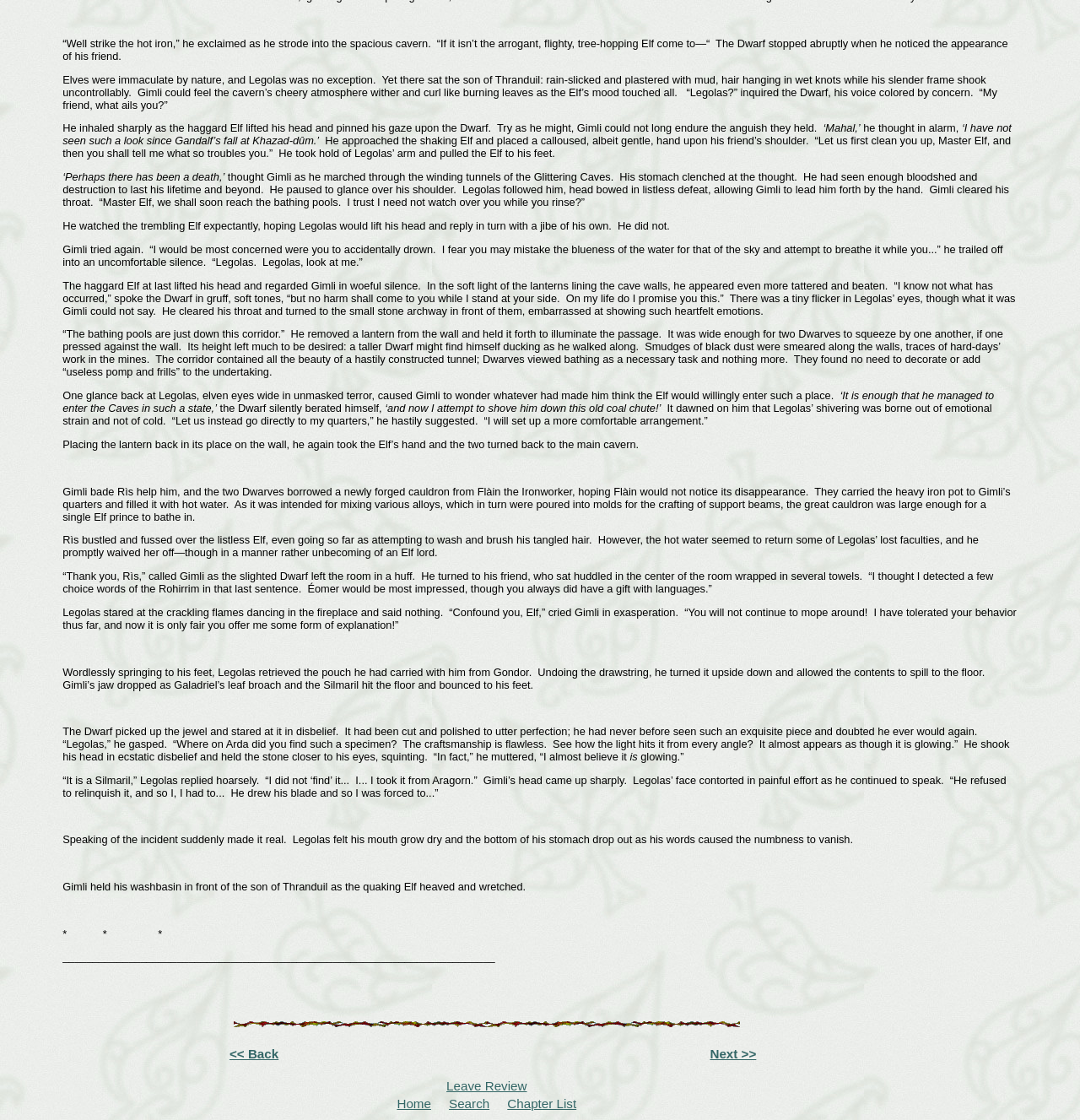What is the purpose of the cauldron in Gimli's quarters?
From the details in the image, provide a complete and detailed answer to the question.

Gimli and Rìs borrow a cauldron from Flàin the Ironworker and fill it with hot water, intending for Legolas to bathe in it and clean himself up.